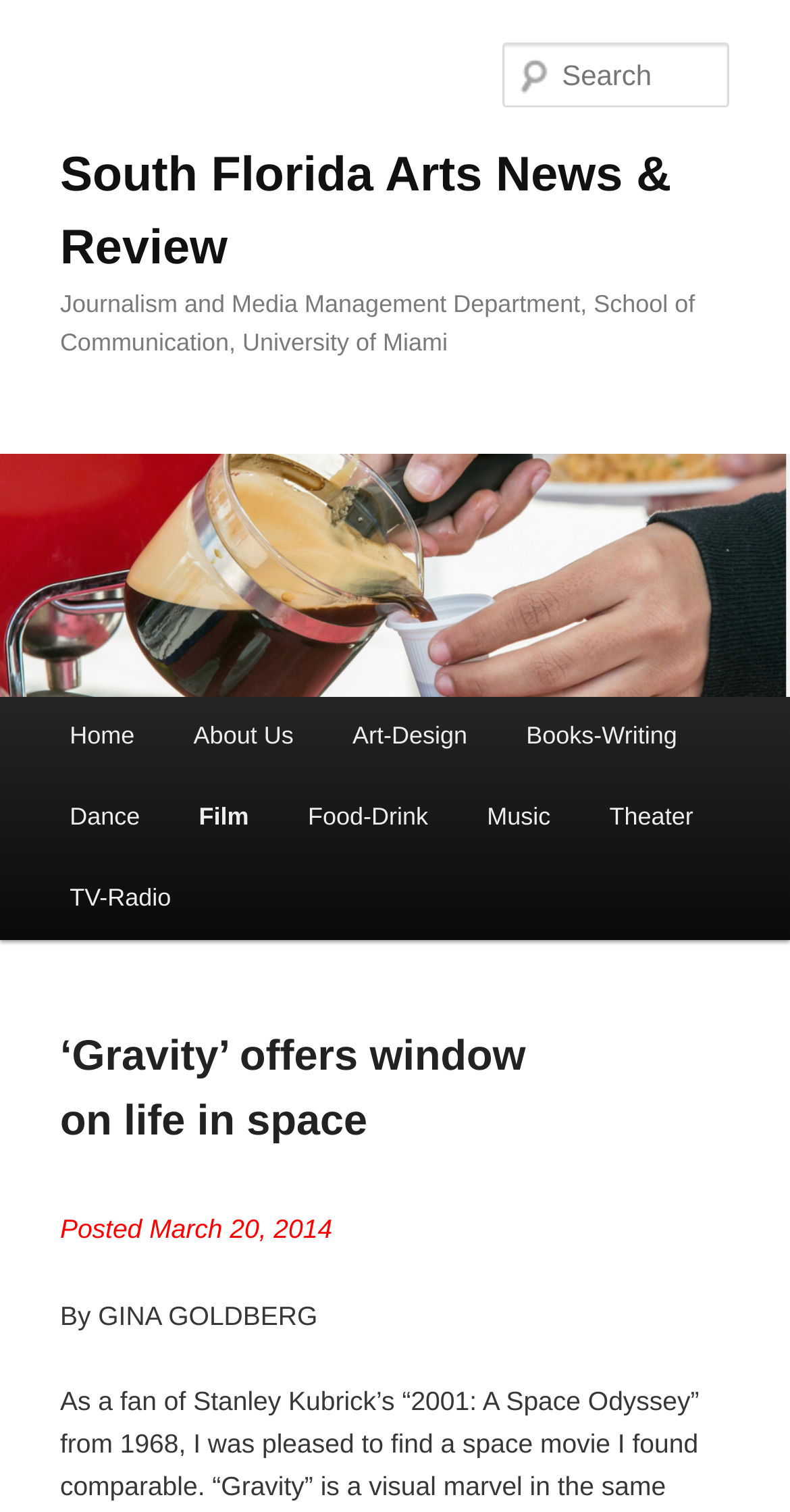Pinpoint the bounding box coordinates of the clickable element needed to complete the instruction: "Search for something". The coordinates should be provided as four float numbers between 0 and 1: [left, top, right, bottom].

[0.637, 0.028, 0.924, 0.071]